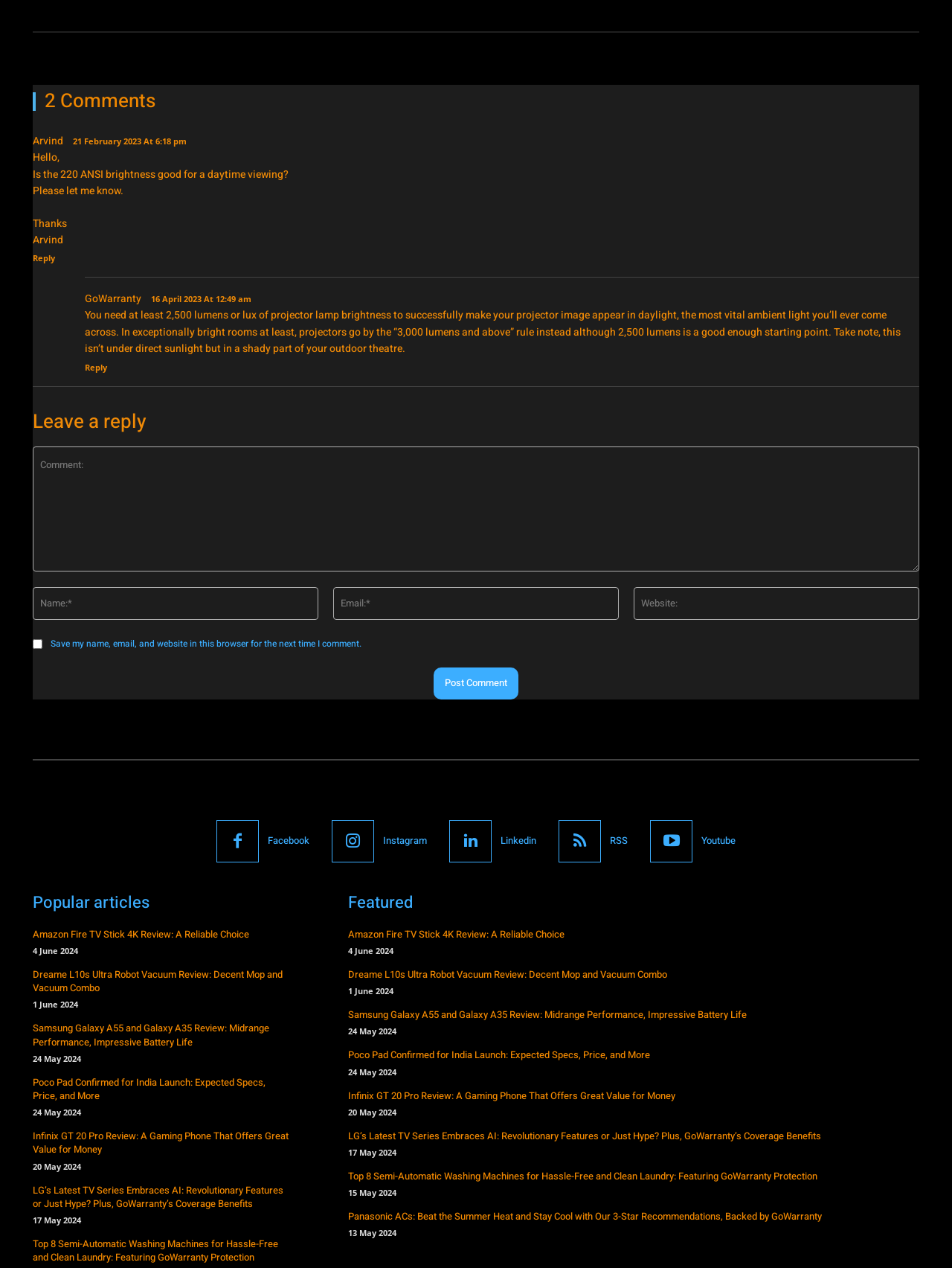Find the UI element described as: "parent_node: Youtube title="Youtube"" and predict its bounding box coordinates. Ensure the coordinates are four float numbers between 0 and 1, [left, top, right, bottom].

[0.683, 0.647, 0.728, 0.68]